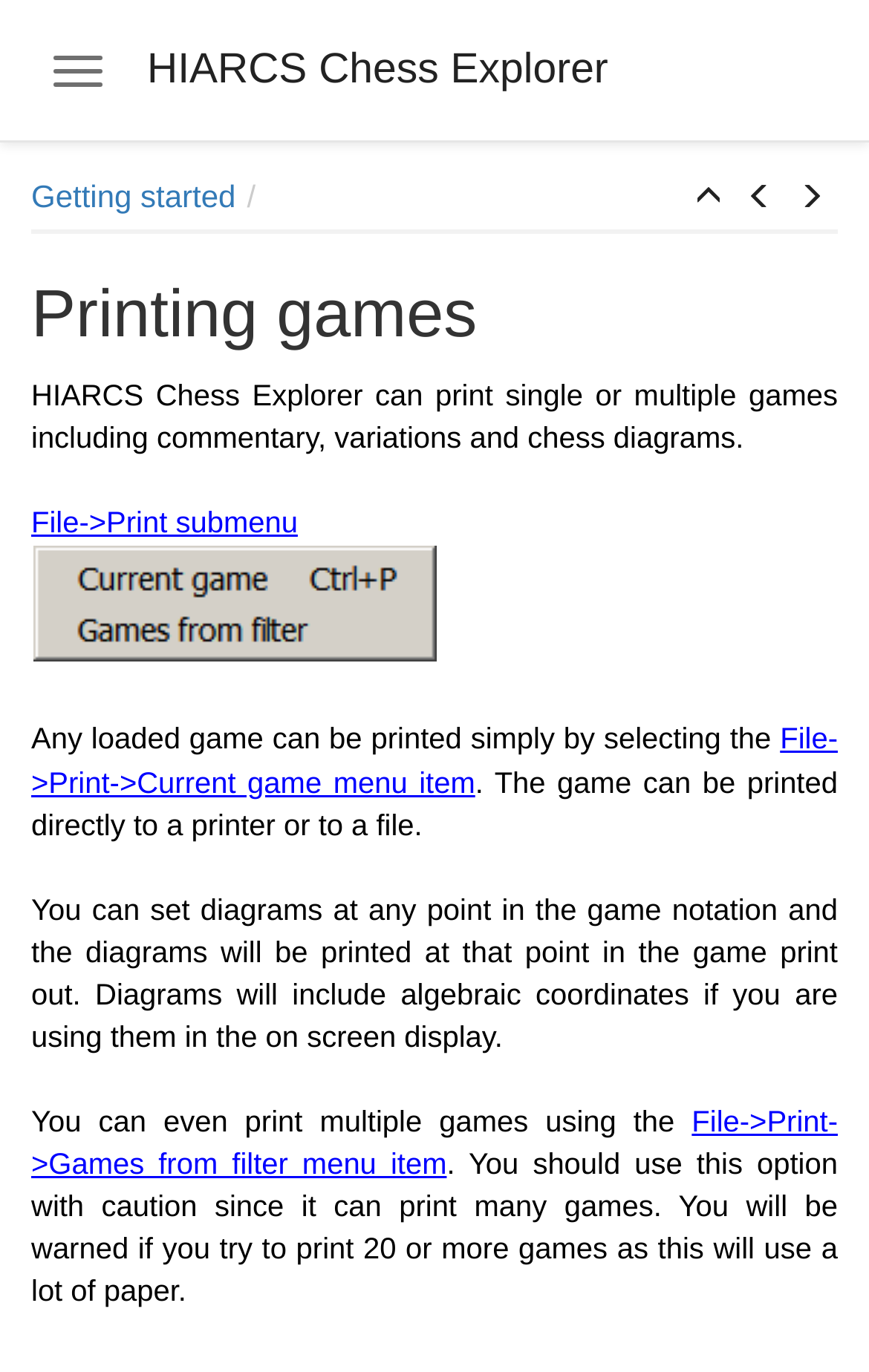Use a single word or phrase to answer the question: 
What will be included in the printed game notation?

Algebraic coordinates